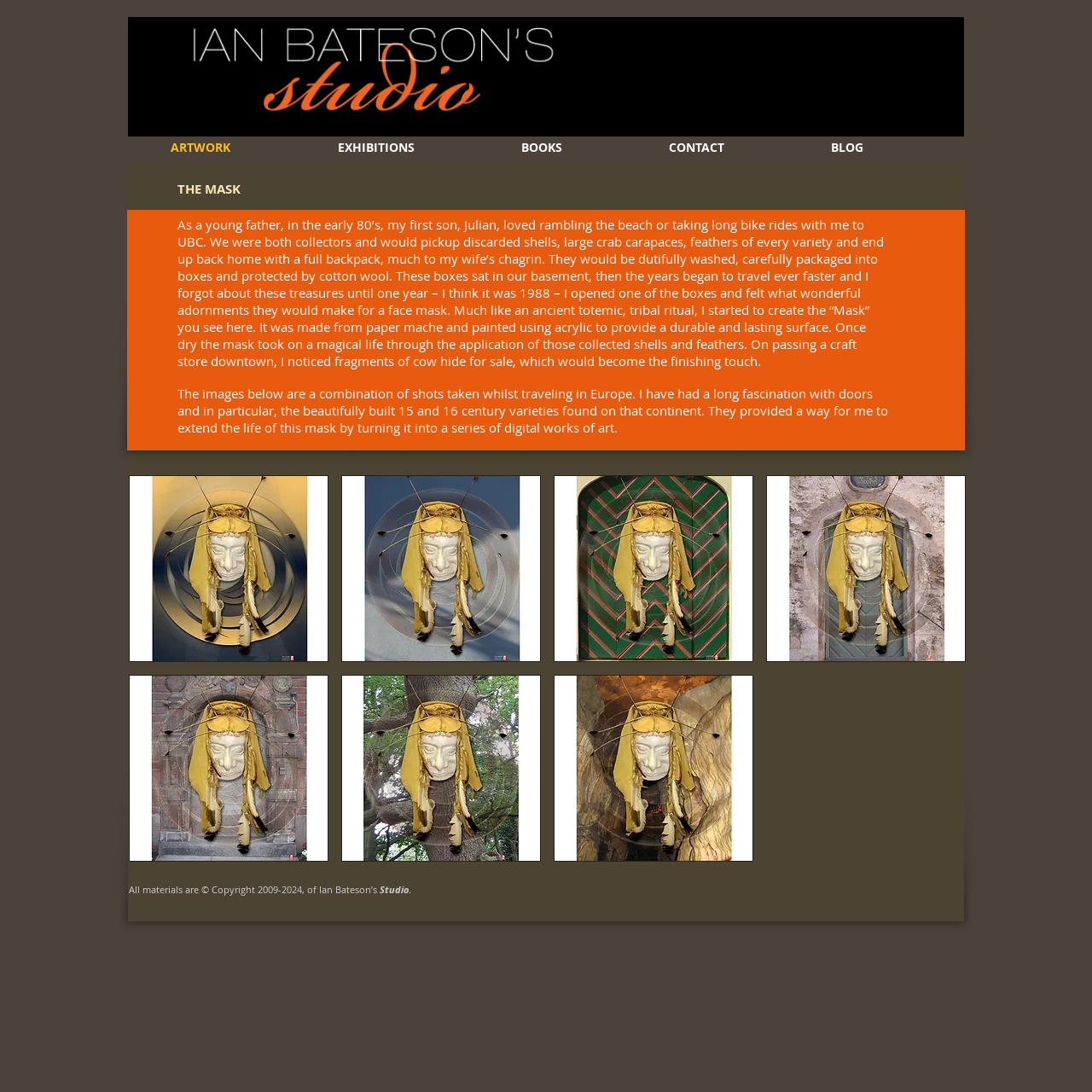Can you pinpoint the bounding box coordinates for the clickable element required for this instruction: "Click the EXHIBITIONS link"? The coordinates should be four float numbers between 0 and 1, i.e., [left, top, right, bottom].

[0.298, 0.125, 0.466, 0.145]